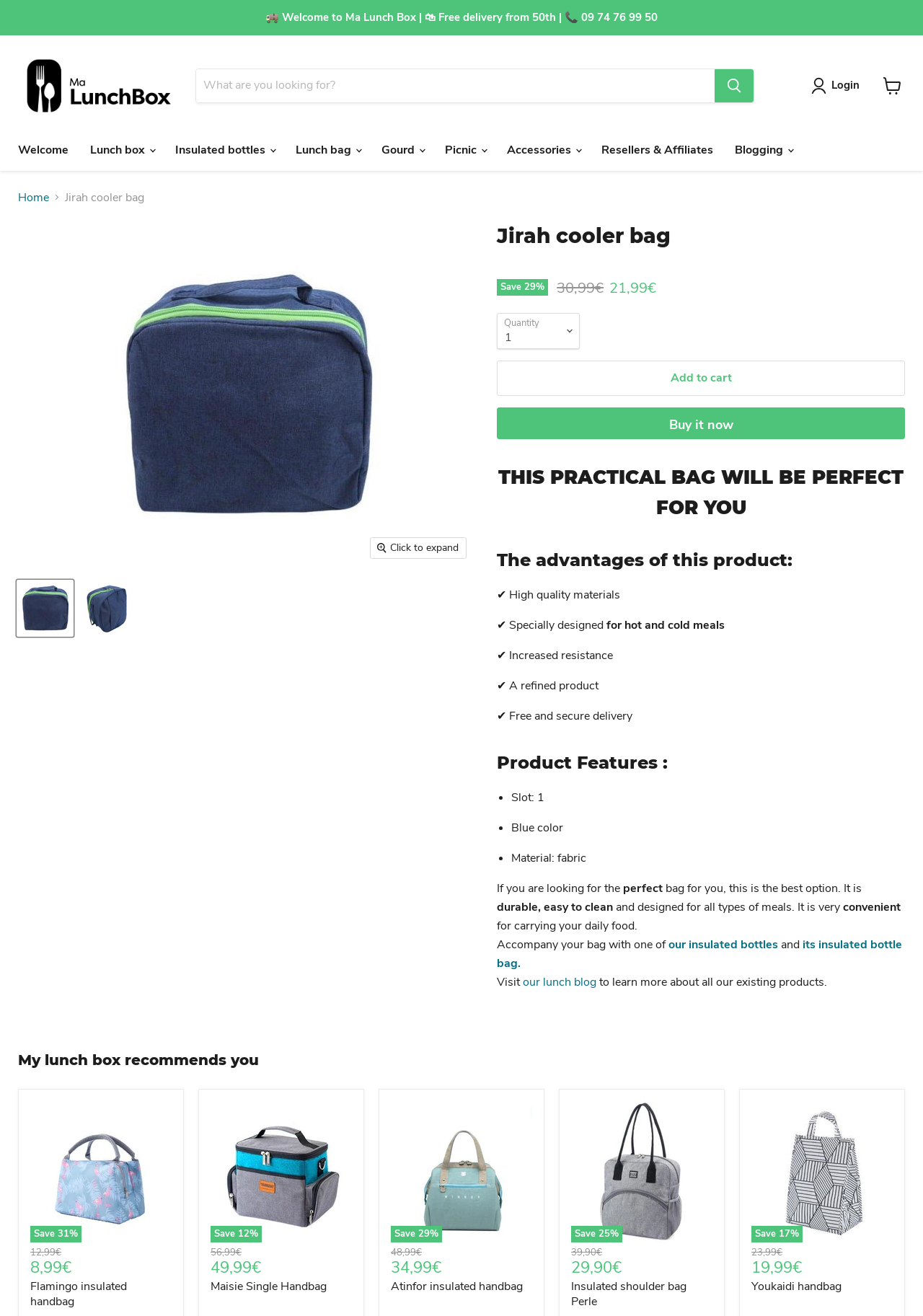Please find and report the primary heading text from the webpage.

Jirah cooler bag